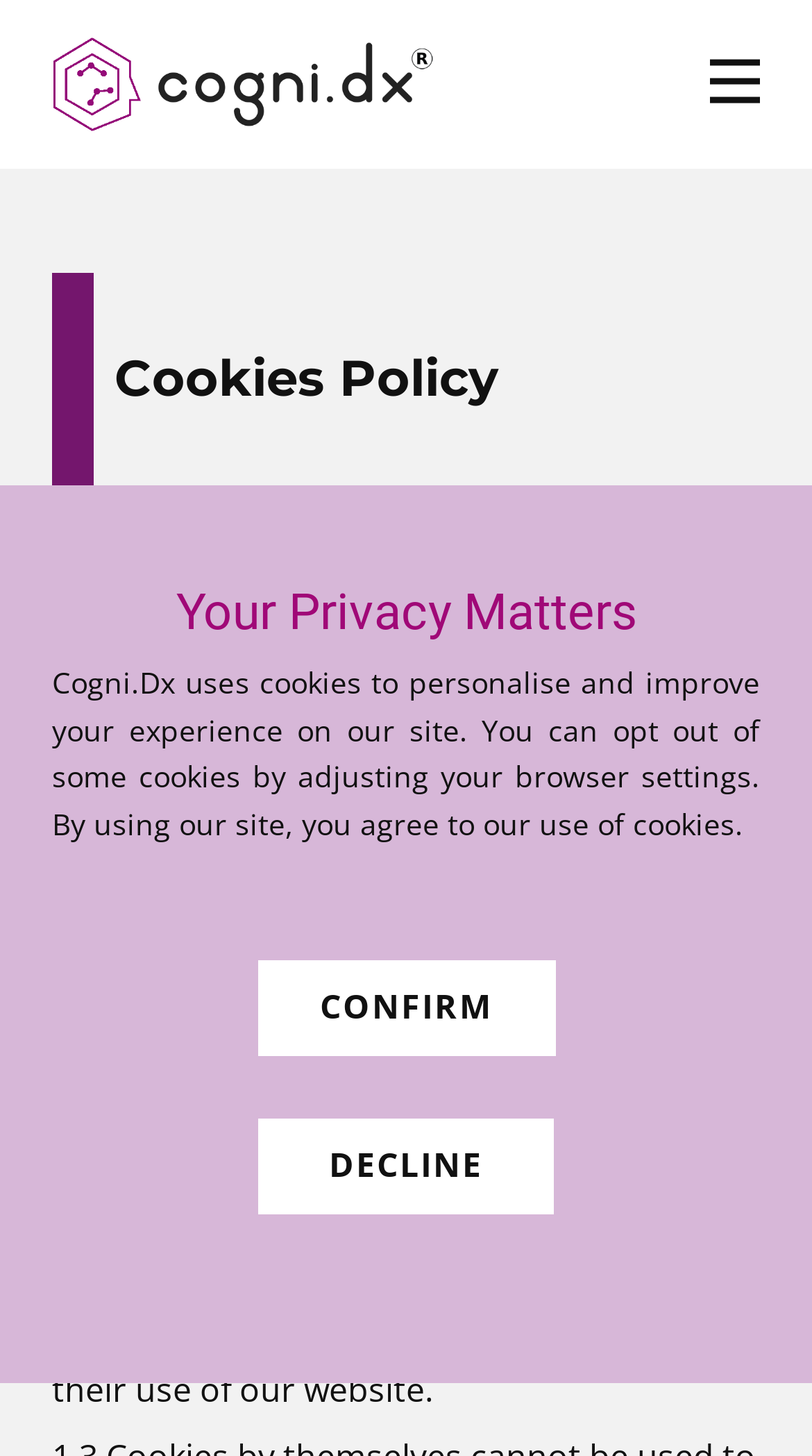Utilize the information from the image to answer the question in detail:
How many main sections are there on this webpage?

The webpage has two main sections, one with the heading 'Cookies Policy' and another with the heading 'Your Privacy Matters', which suggests that there are two main sections on this webpage.